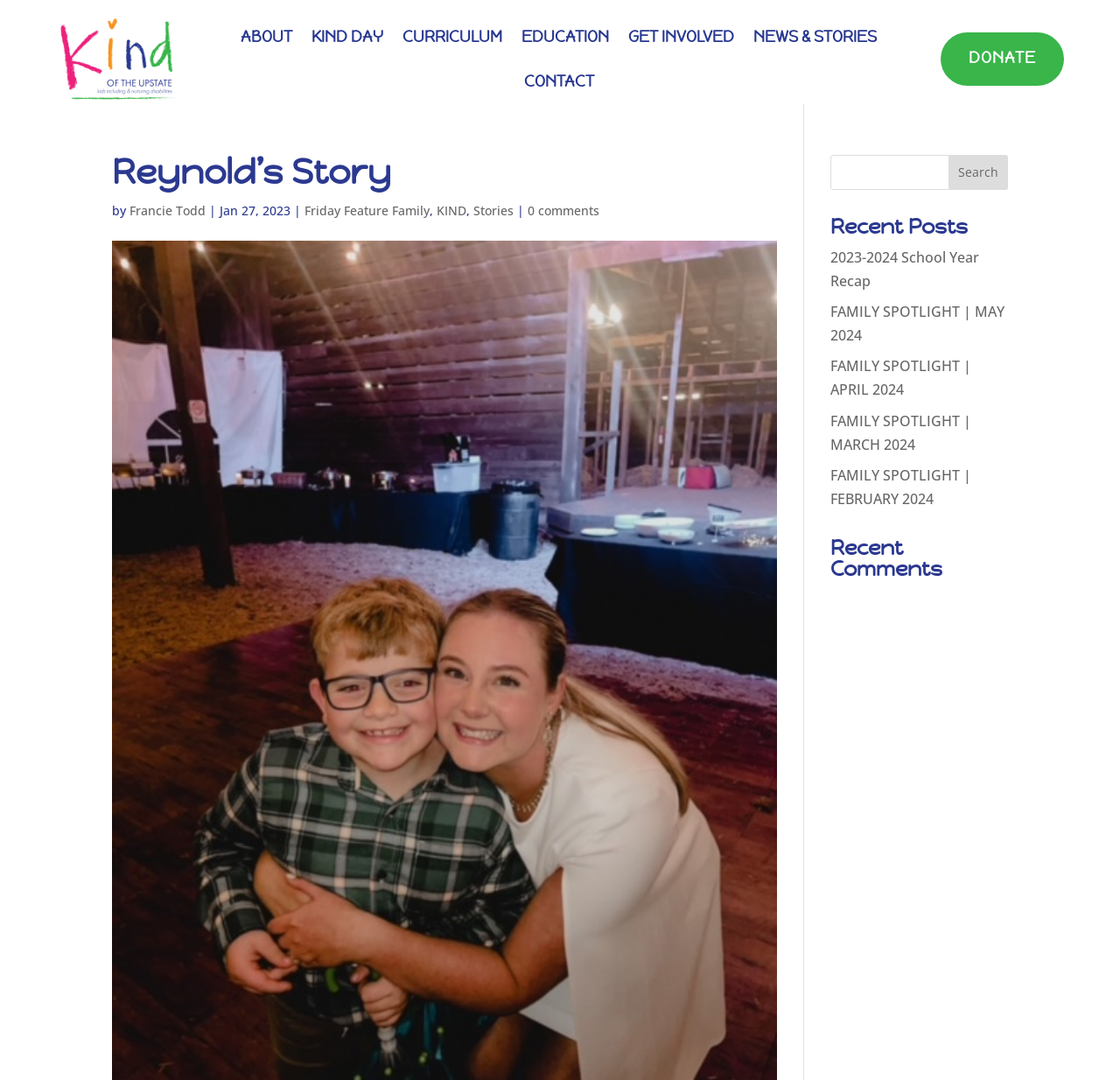How many recent posts are listed on this webpage?
Please use the image to deliver a detailed and complete answer.

The webpage has a section 'Recent Posts' which lists 5 links to different posts, namely '2023-2024 School Year Recap', 'FAMILY SPOTLIGHT | MAY 2024', 'FAMILY SPOTLIGHT | APRIL 2024', 'FAMILY SPOTLIGHT | MARCH 2024', and 'FAMILY SPOTLIGHT | FEBRUARY 2024'.